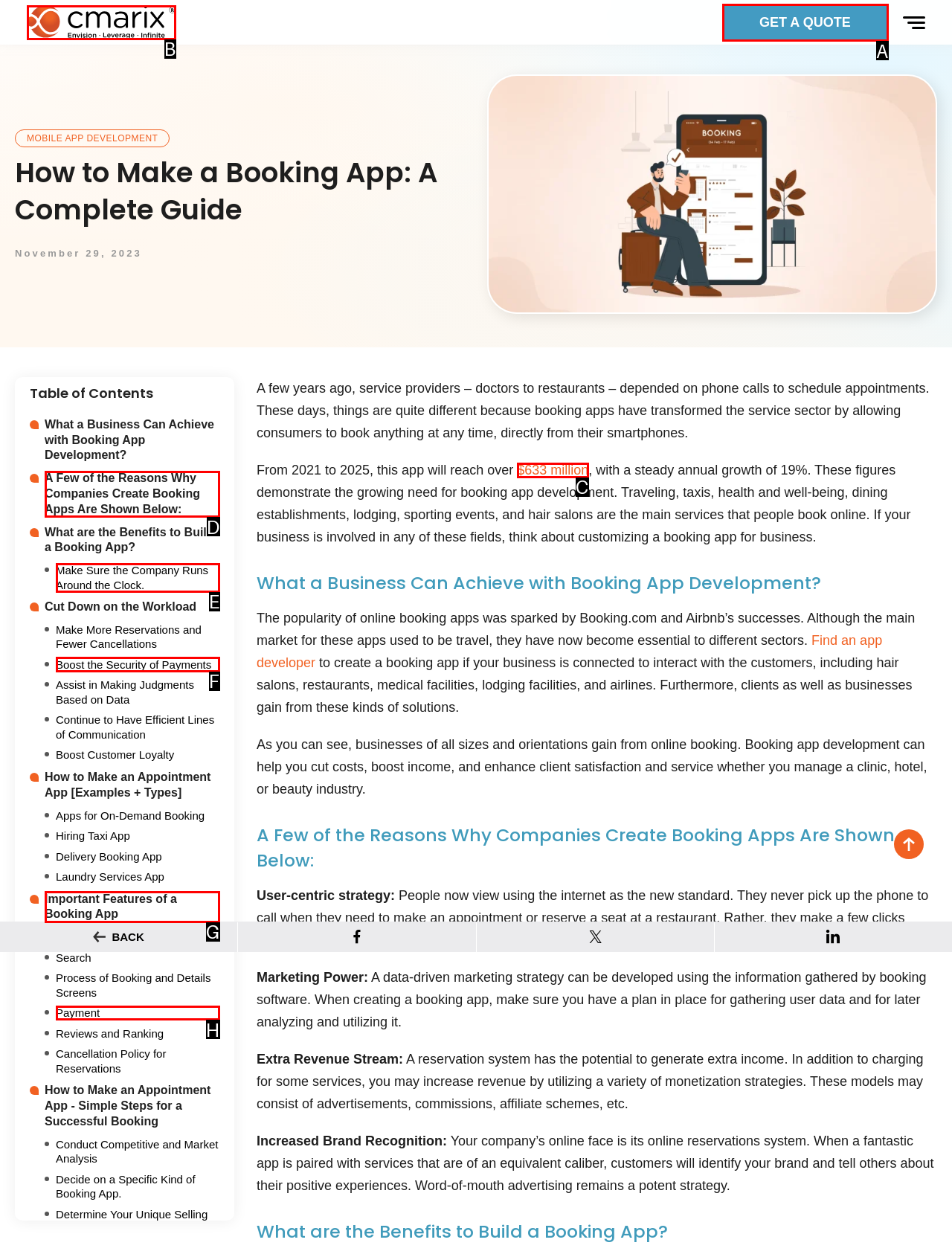Indicate which UI element needs to be clicked to fulfill the task: Click on 'GET A QUOTE'
Answer with the letter of the chosen option from the available choices directly.

A